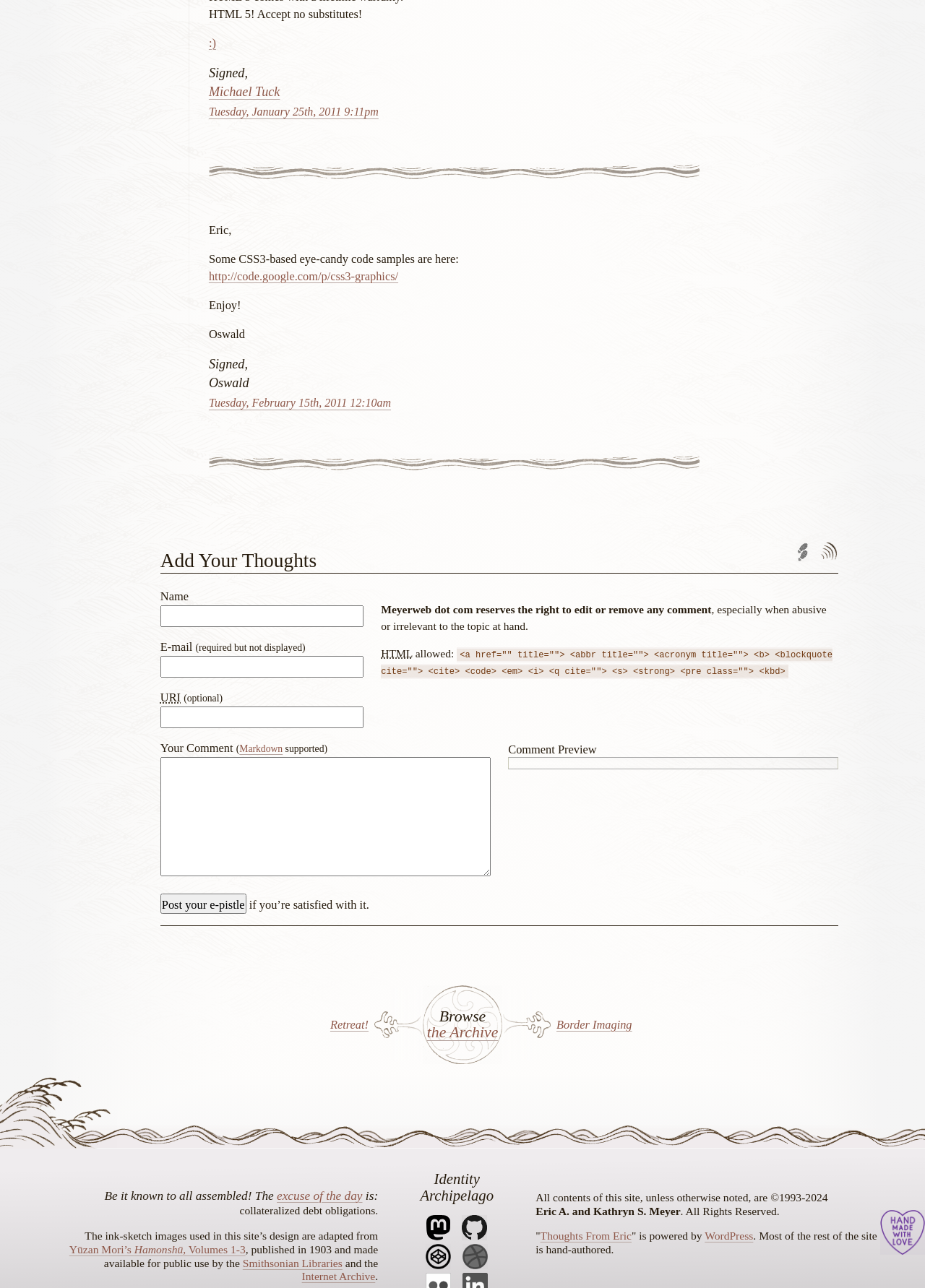Point out the bounding box coordinates of the section to click in order to follow this instruction: "Add your thoughts".

[0.173, 0.426, 0.342, 0.445]